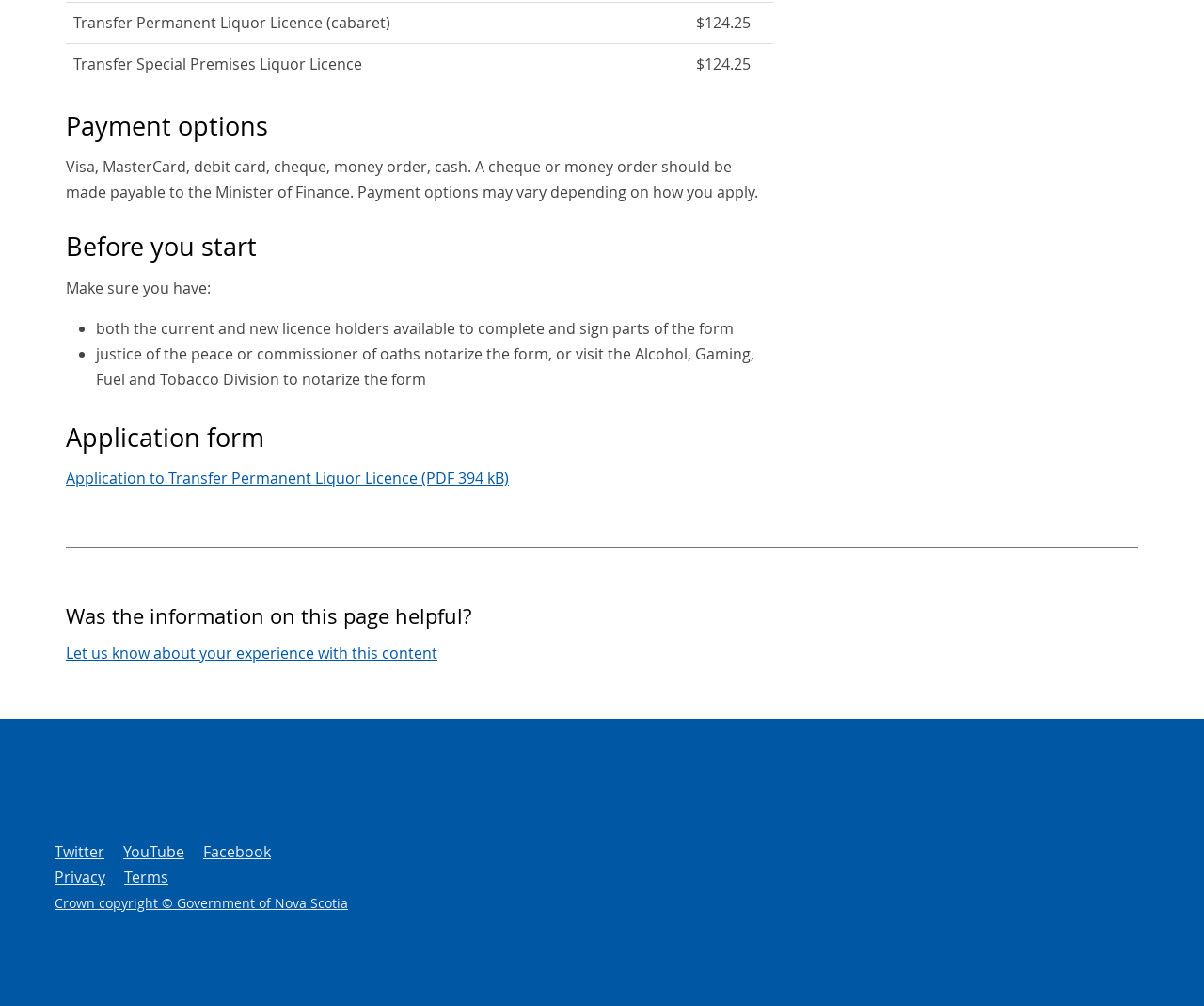Consider the image and give a detailed and elaborate answer to the question: 
What type of licence can be transferred?

Based on the webpage, it appears that the user can transfer a Permanent Liquor Licence or a Special Premises Liquor Licence, as indicated by the gridcell elements with text 'Transfer Permanent Liquor Licence (cabaret)' and 'Transfer Special Premises Liquor Licence'.